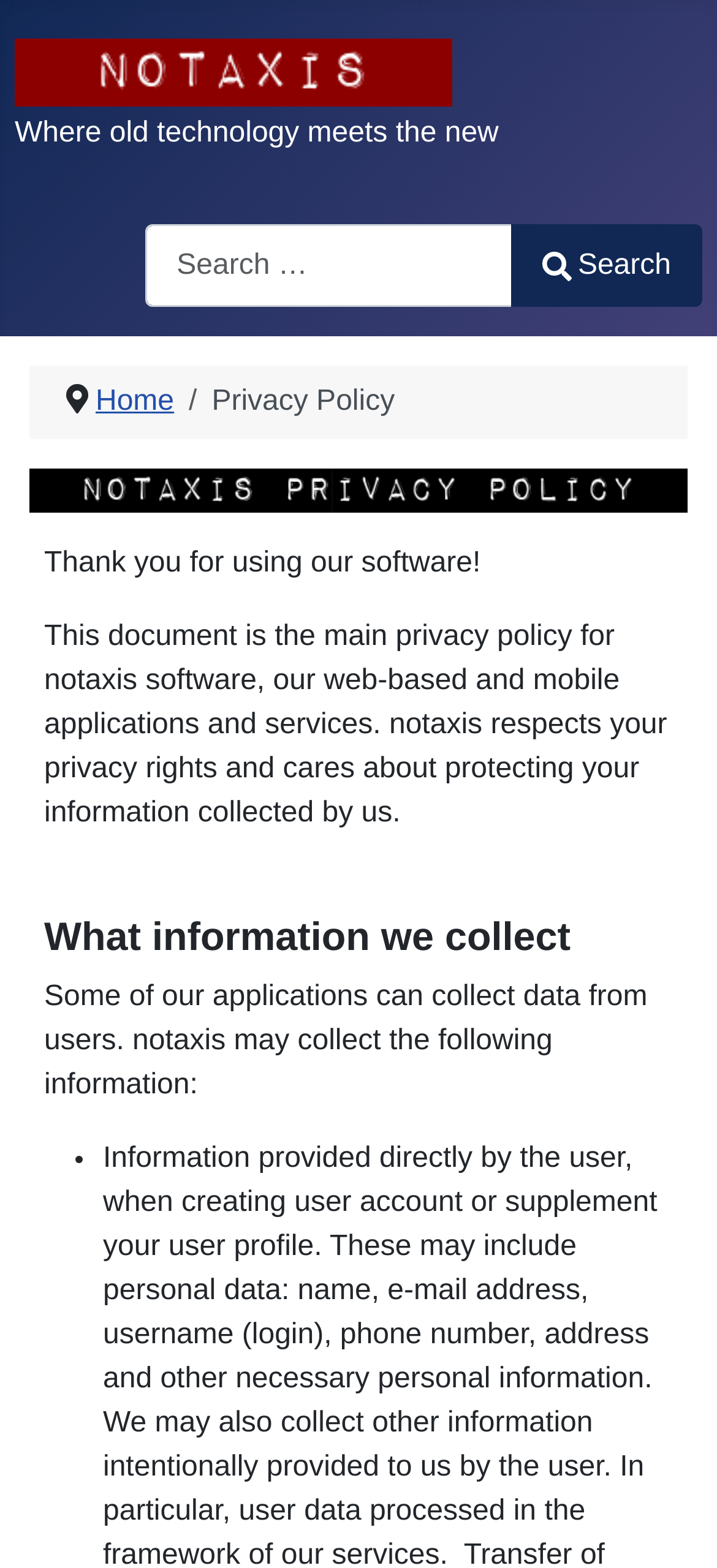Reply to the question with a single word or phrase:
What is the purpose of the search bar?

To search for results